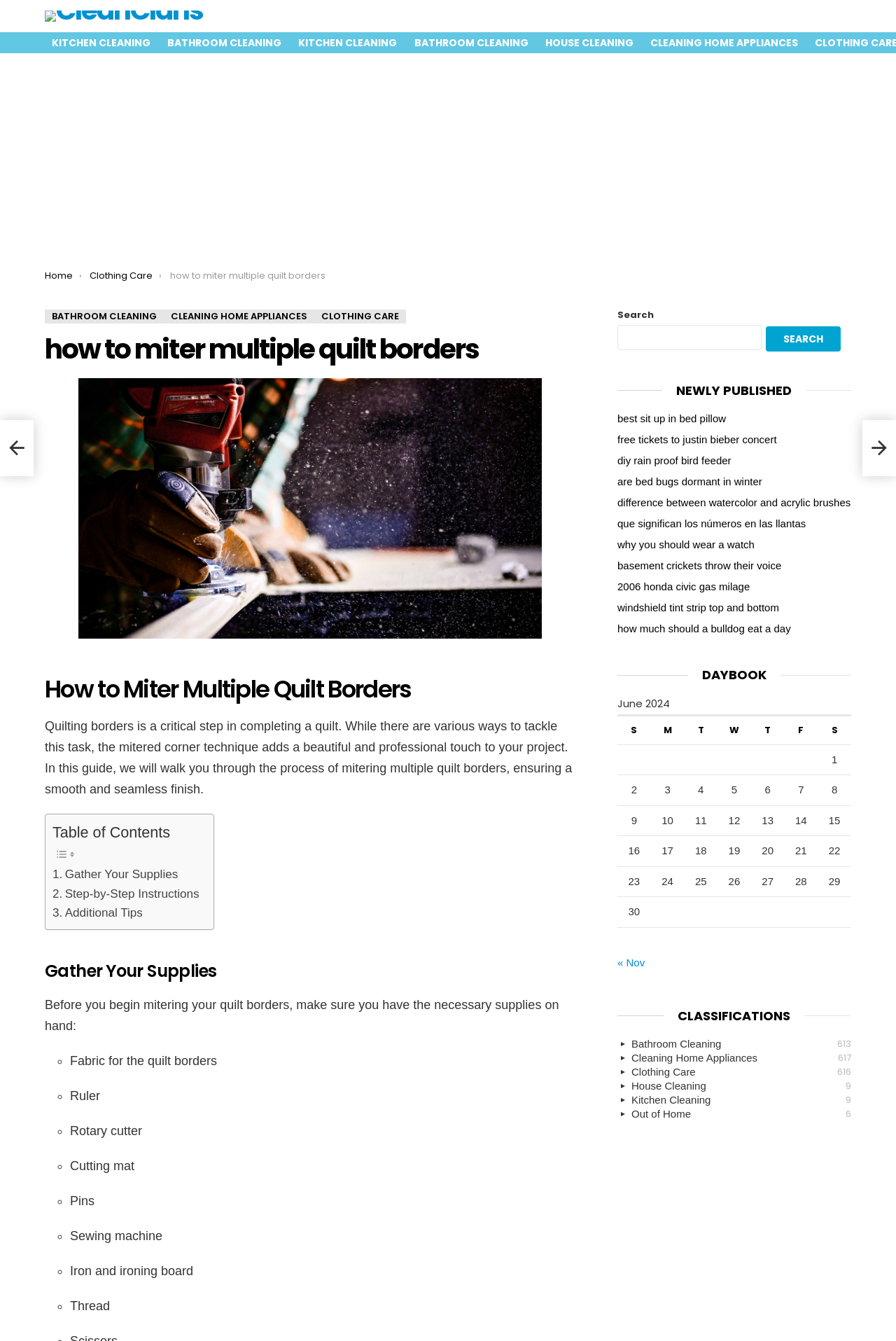Please identify the coordinates of the bounding box that should be clicked to fulfill this instruction: "Search for something".

[0.689, 0.242, 0.85, 0.261]